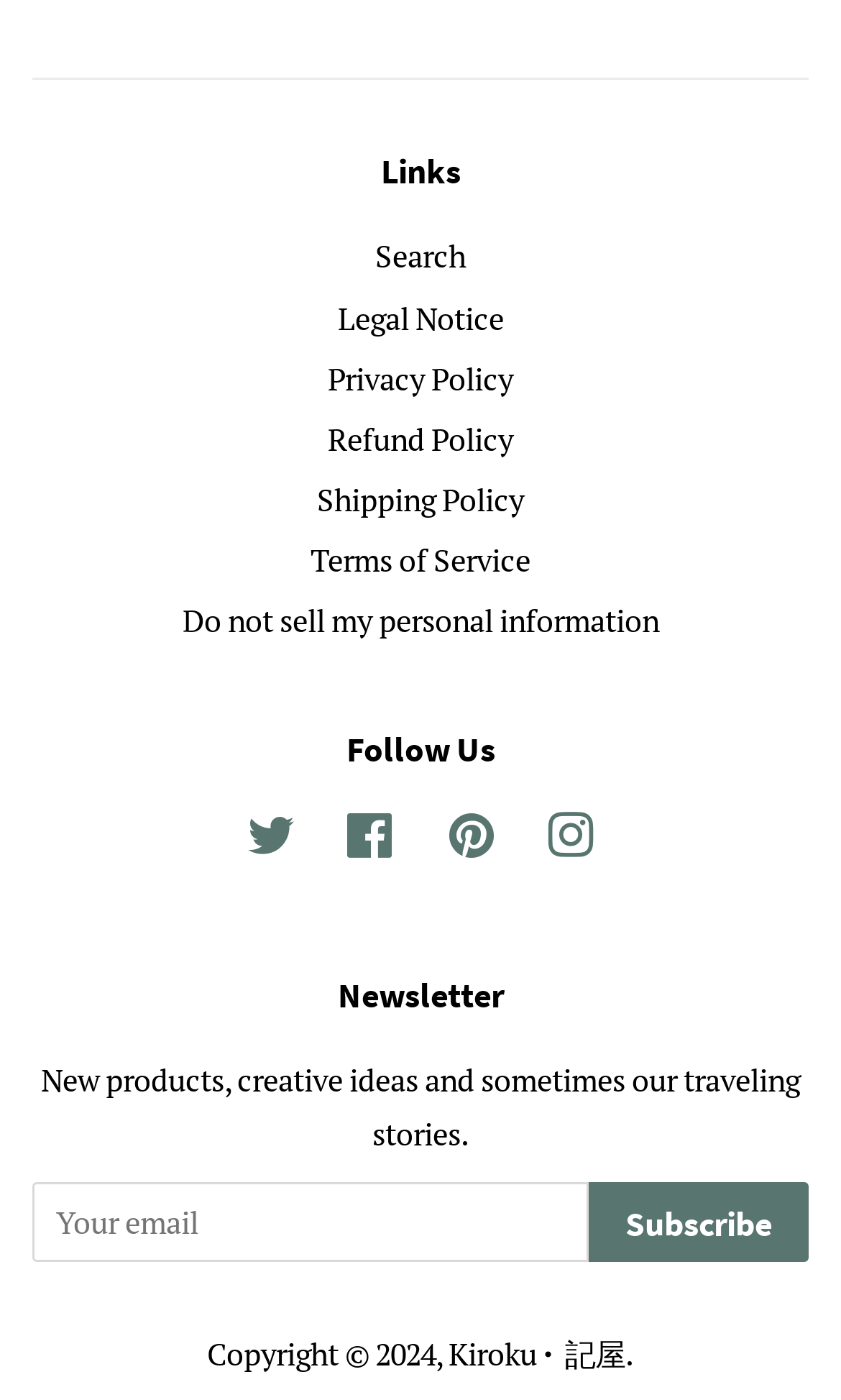Determine the bounding box of the UI element mentioned here: "Refund Policy". The coordinates must be in the format [left, top, right, bottom] with values ranging from 0 to 1.

[0.39, 0.299, 0.61, 0.328]